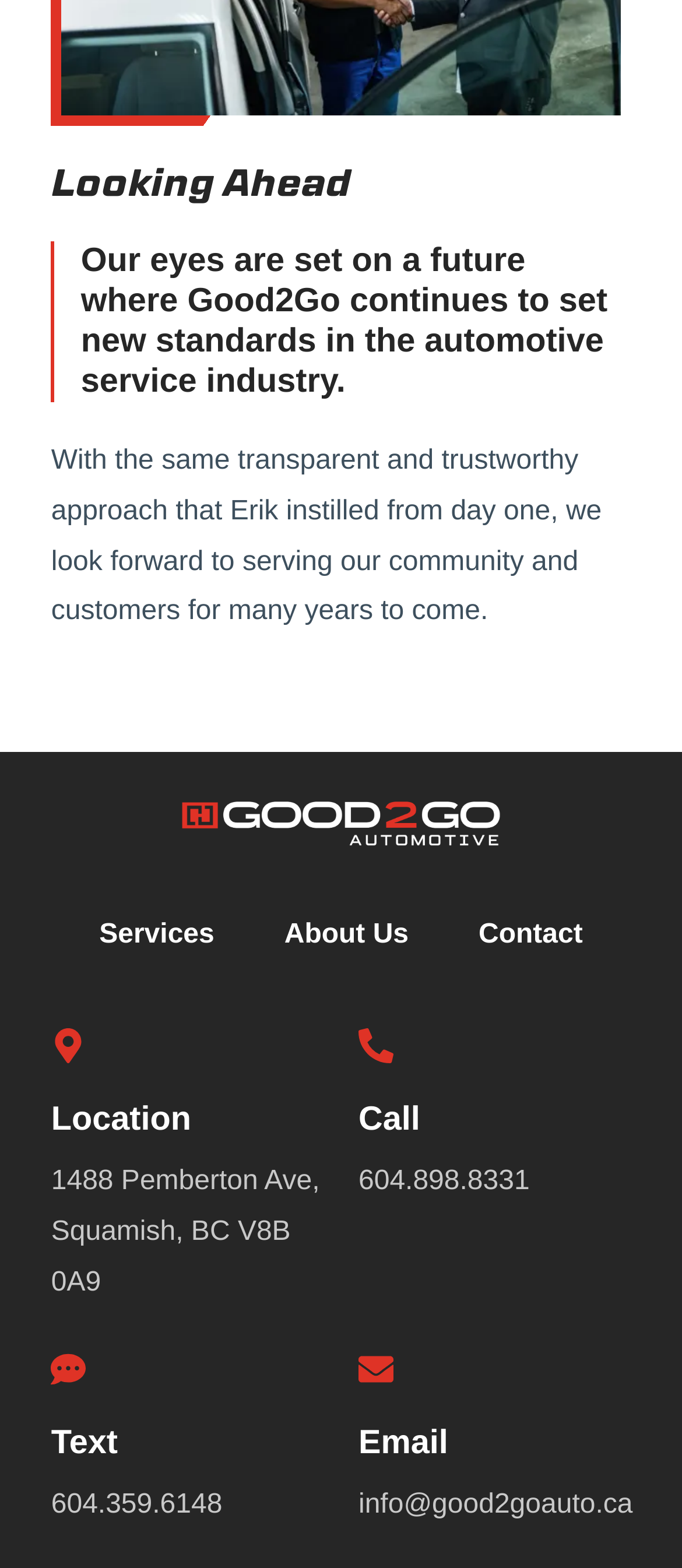What is the company's email address?
Give a one-word or short phrase answer based on the image.

info@good2goauto.ca